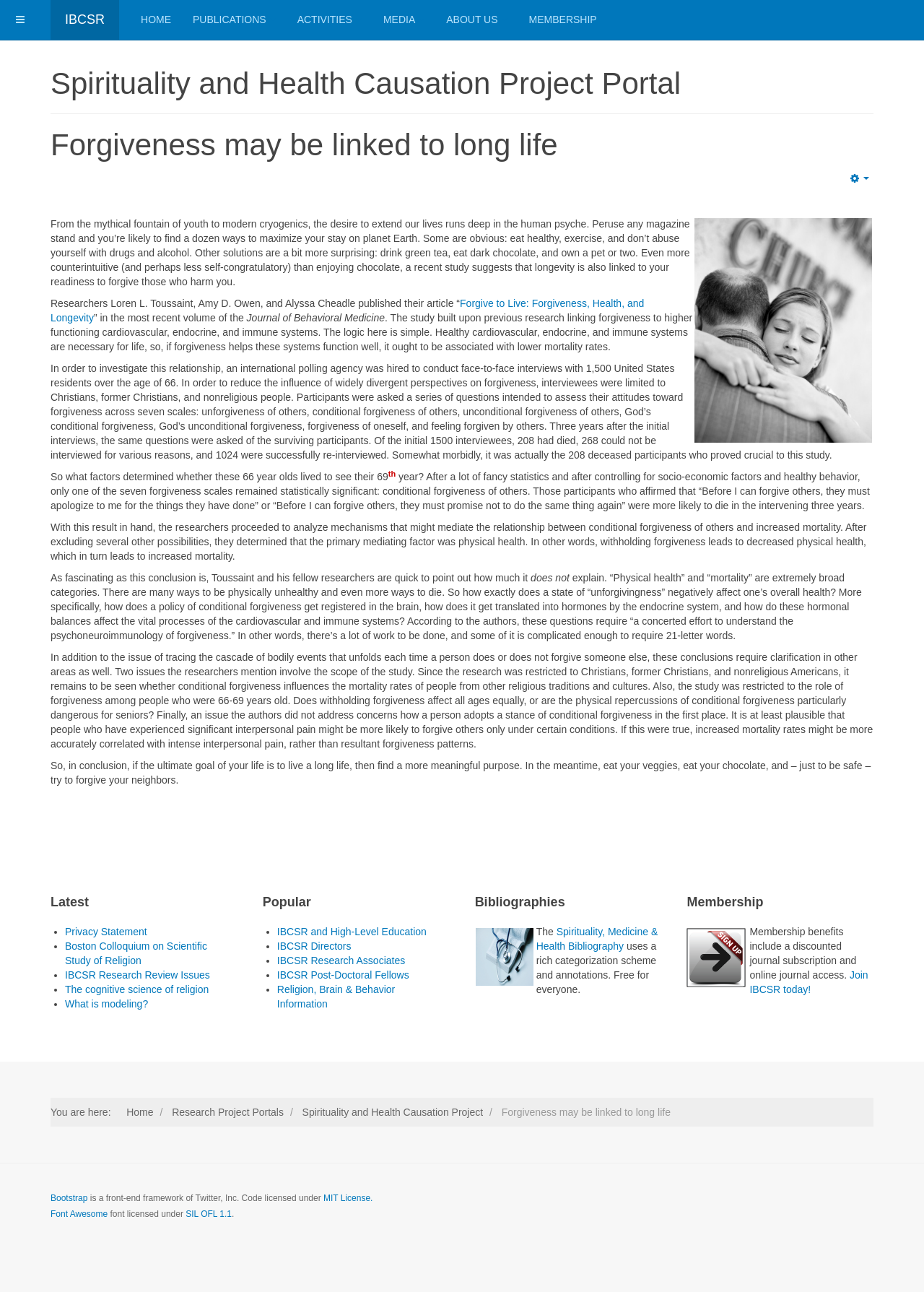Please answer the following question using a single word or phrase: 
What is the name of the journal mentioned in the article?

Journal of Behavioral Medicine